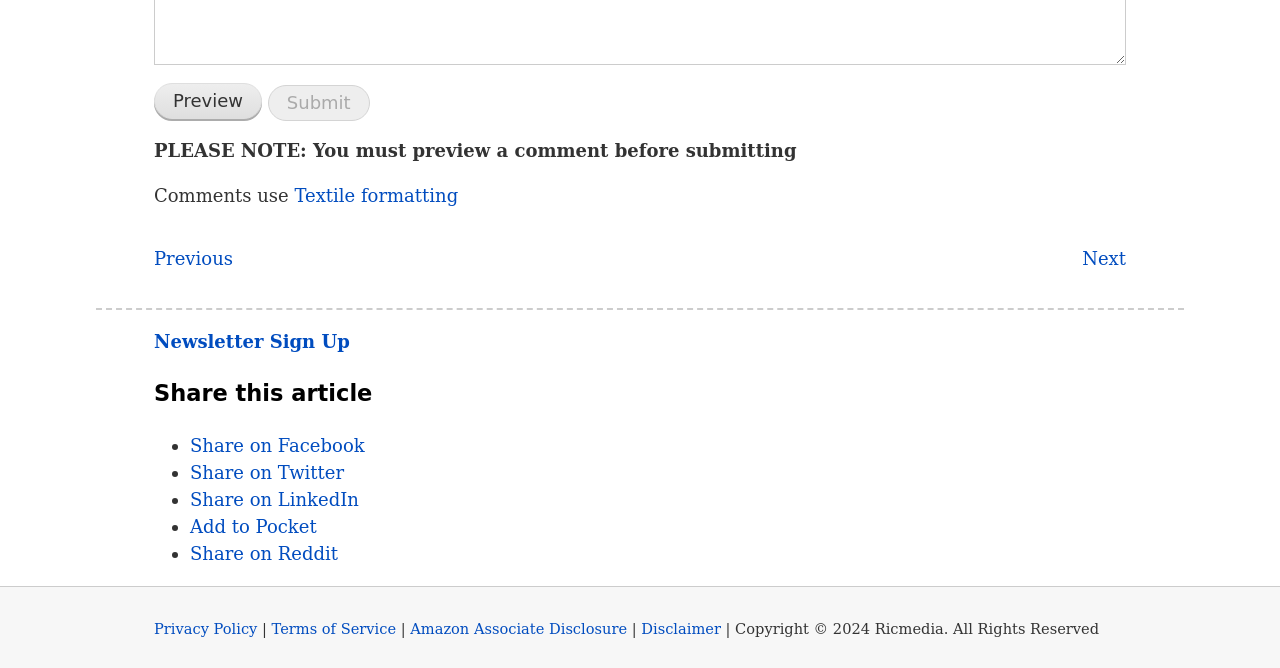Find the bounding box of the UI element described as follows: "Share on Facebook".

[0.148, 0.65, 0.285, 0.682]